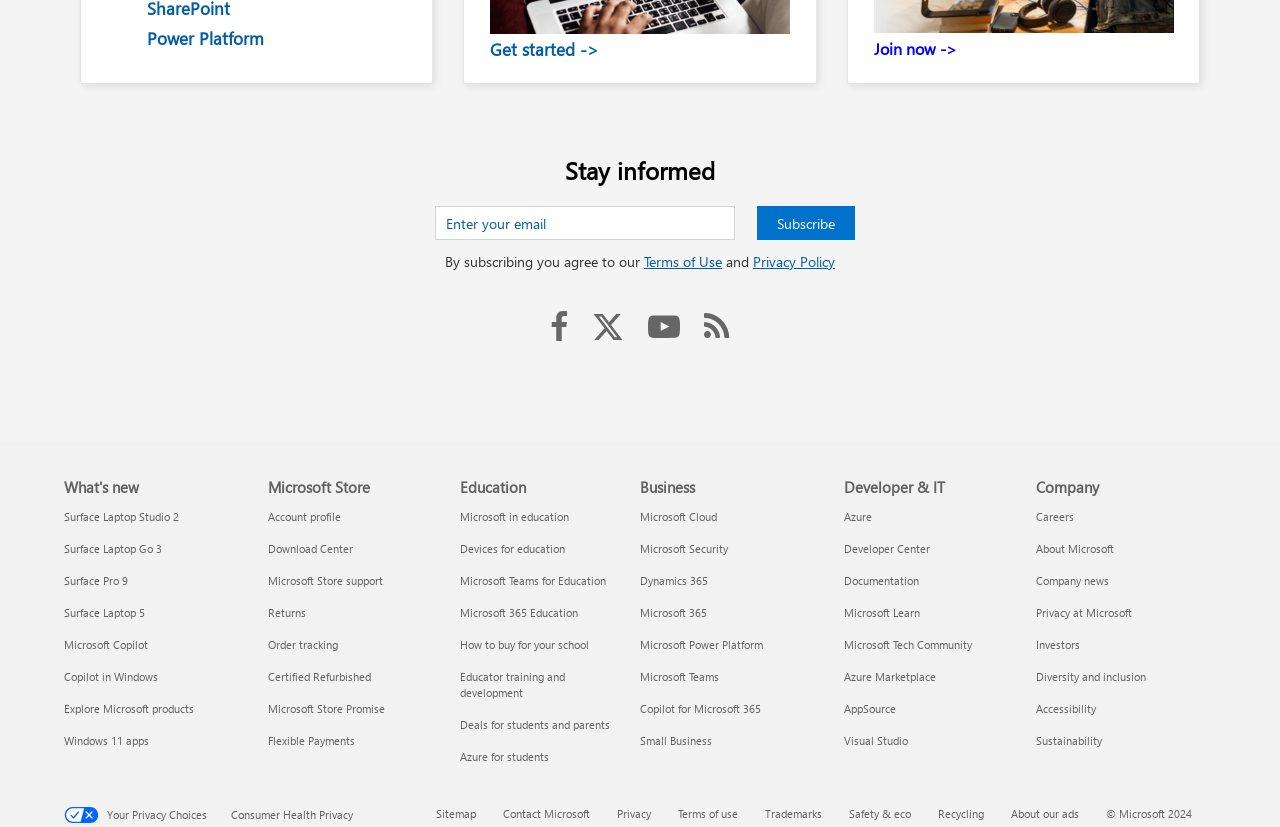Provide the bounding box coordinates, formatted as (top-left x, top-left y, bottom-right x, bottom-right y), with all values being floating point numbers between 0 and 1. Identify the bounding box of the UI element that matches the description: Microsoft in education

[0.359, 0.616, 0.445, 0.634]